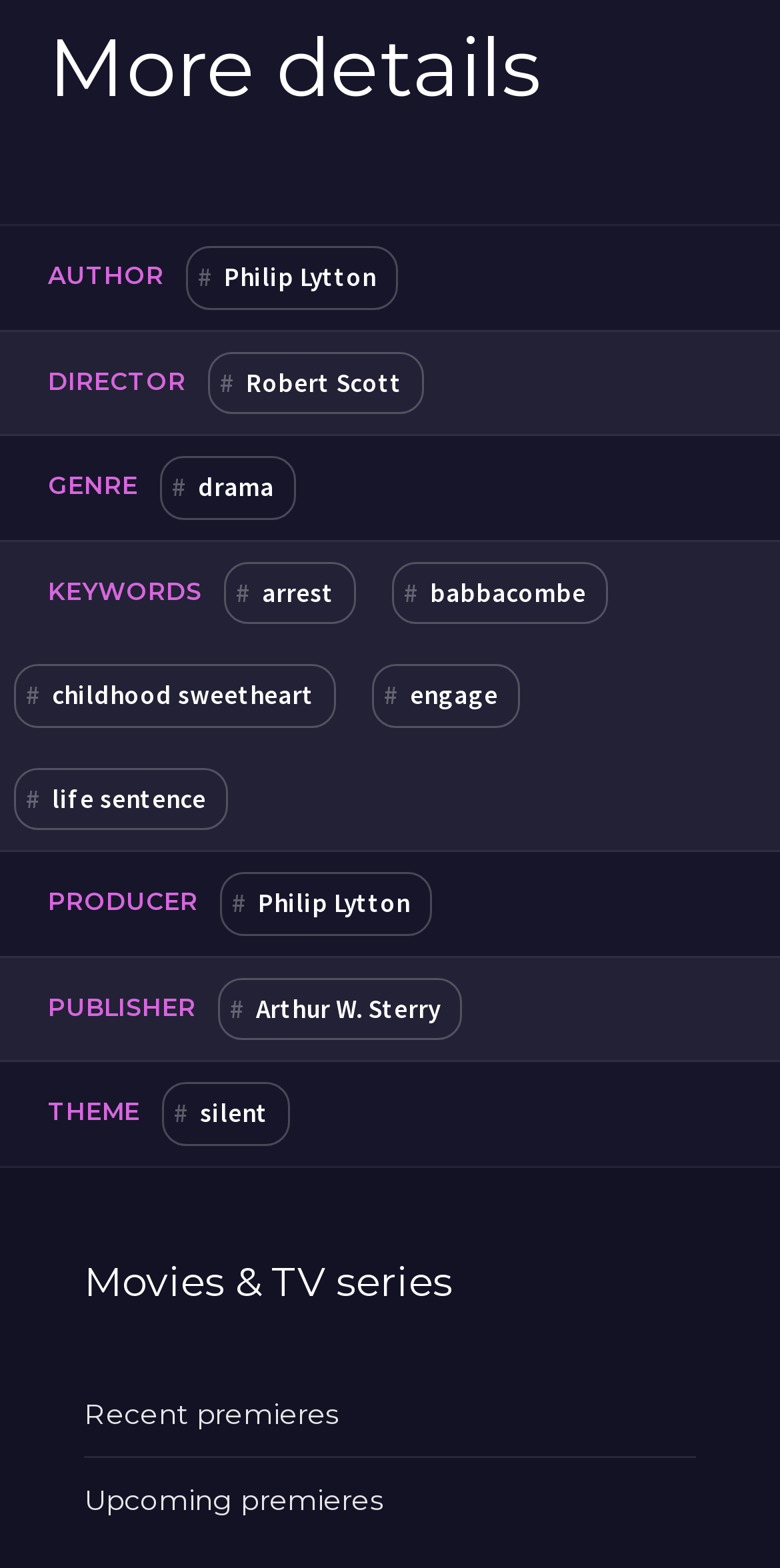Identify the bounding box for the UI element described as: "Arthur W. Sterry". Ensure the coordinates are four float numbers between 0 and 1, formatted as [left, top, right, bottom].

[0.279, 0.623, 0.592, 0.663]